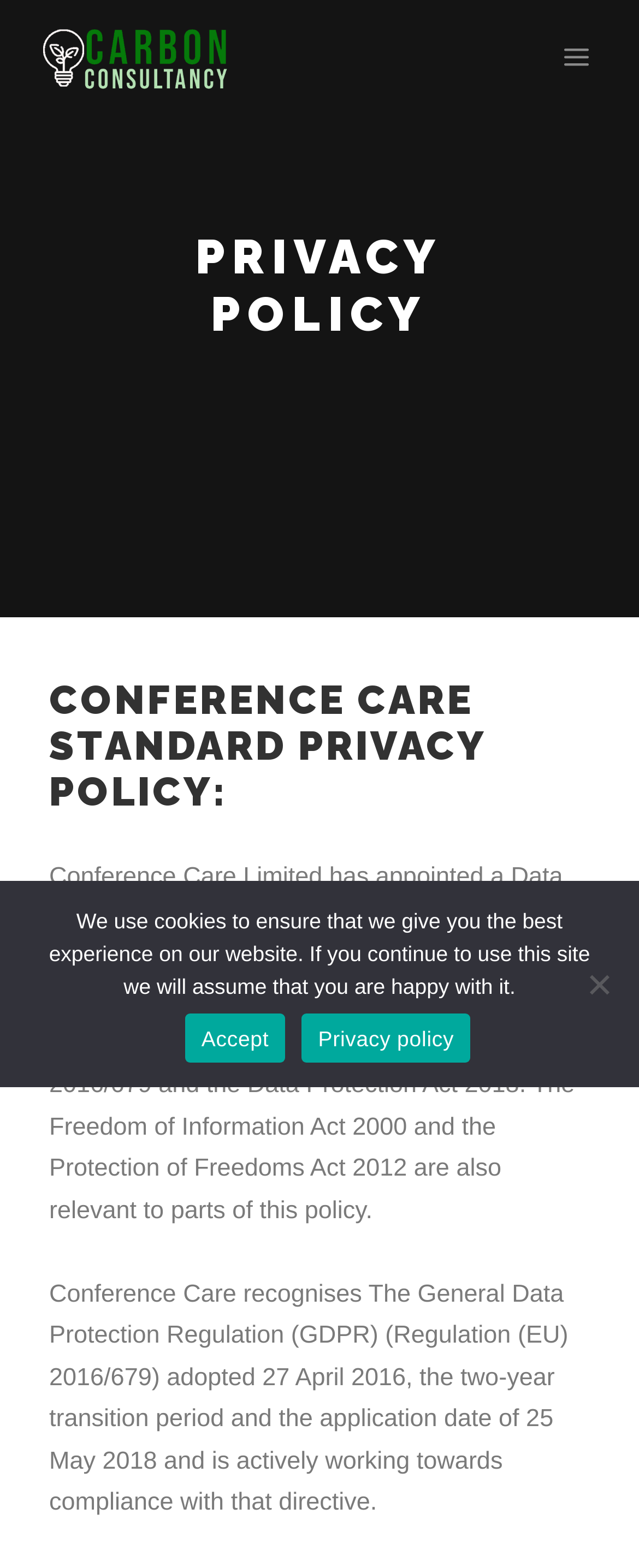Give the bounding box coordinates for the element described by: "Loan Financing".

None